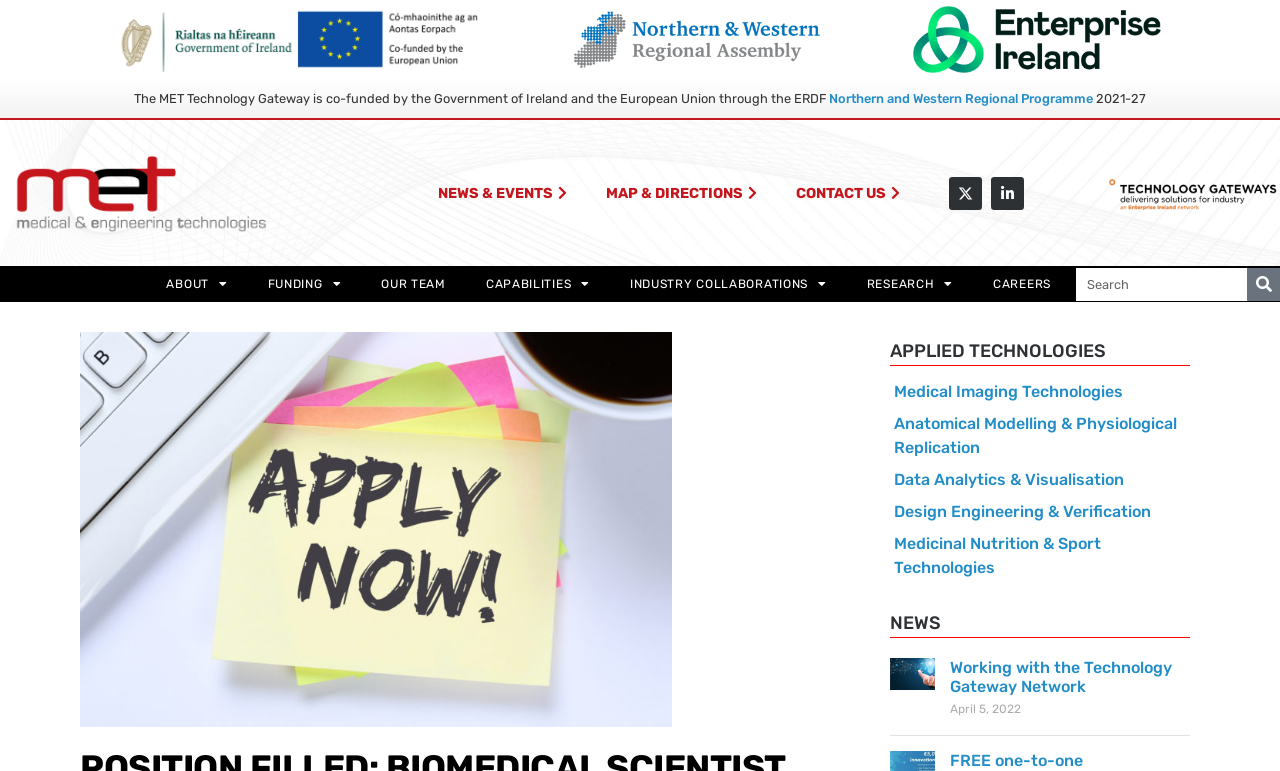Utilize the details in the image to thoroughly answer the following question: What is the last news article about?

I found the answer by looking at the article section with the heading 'NEWS' and the link 'Working with the Technology Gateway Network'. This suggests that the last news article is about working with the Technology Gateway Network.